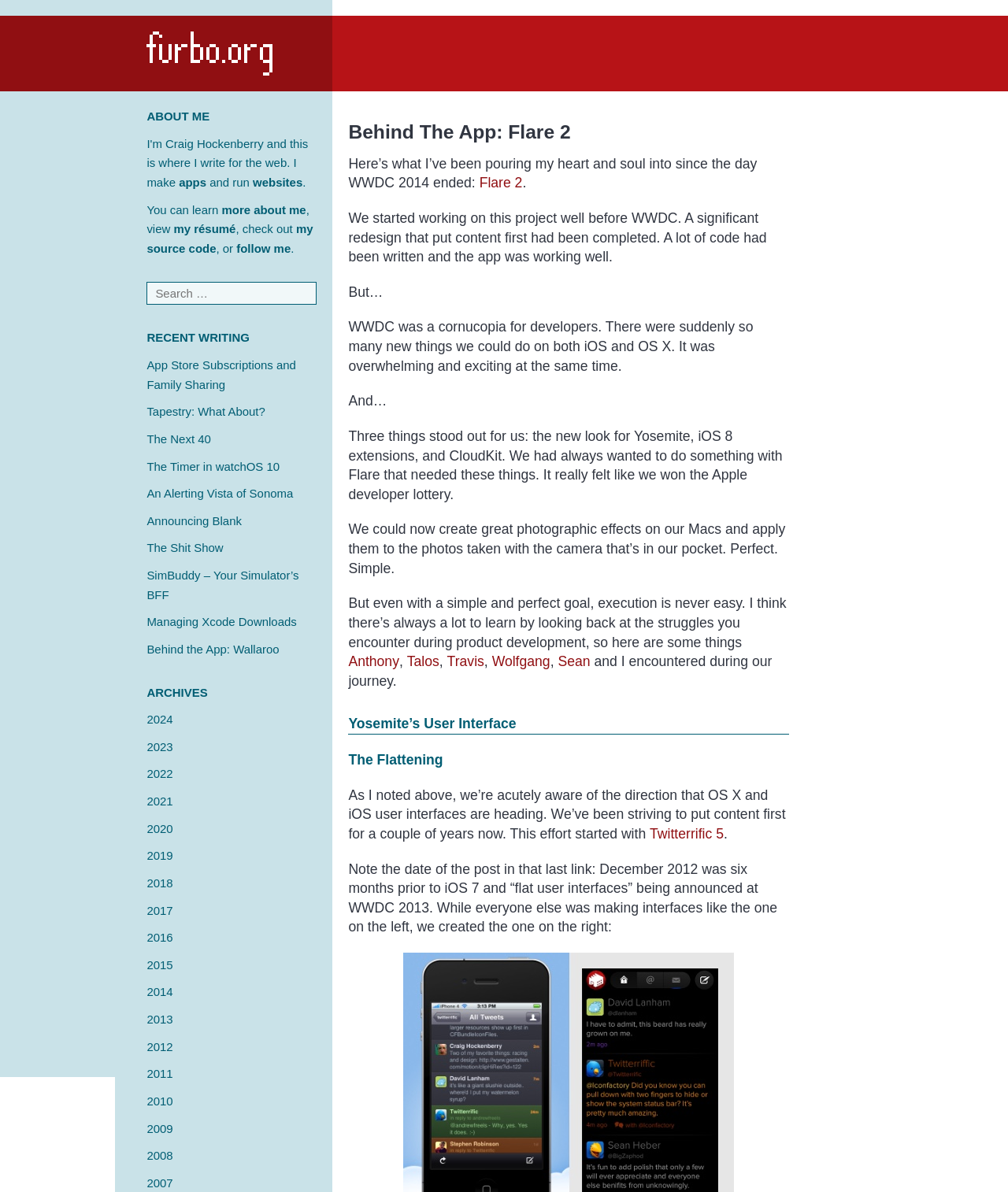What is the main title displayed on this webpage?

Behind The App: Flare 2